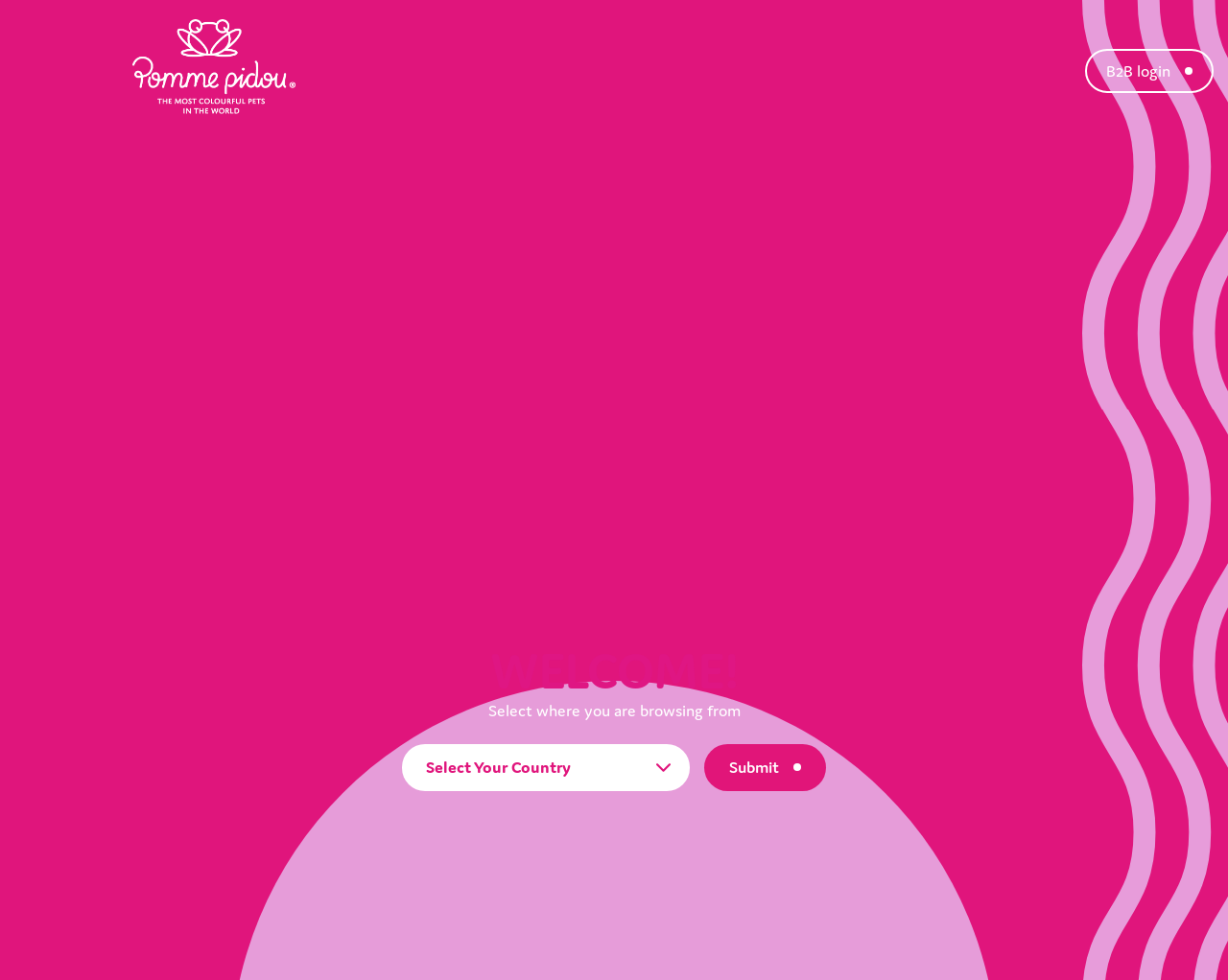Identify the bounding box coordinates of the HTML element based on this description: "submit".

[0.573, 0.759, 0.673, 0.807]